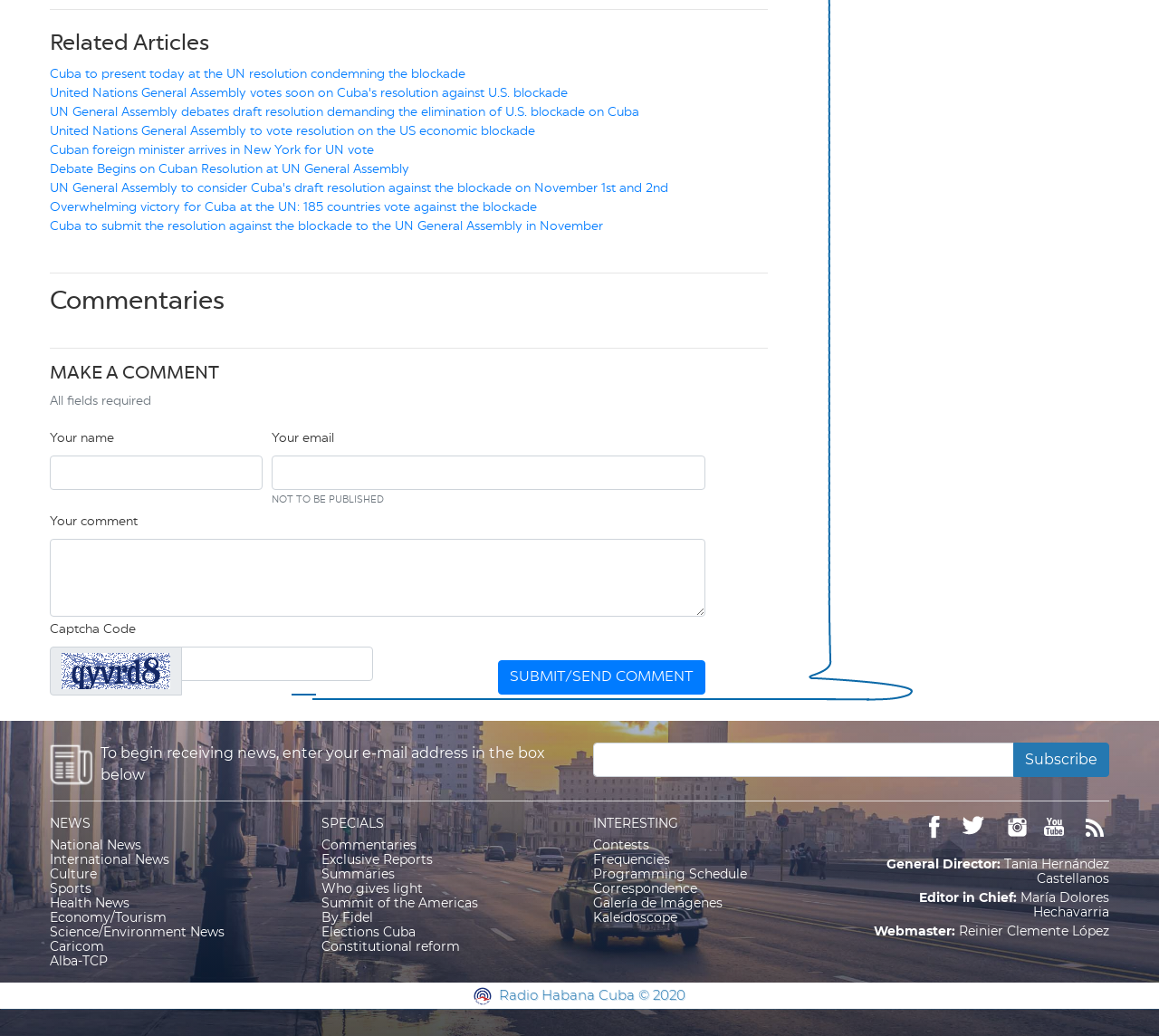Refer to the element description Browse 44 results and identify the corresponding bounding box in the screenshot. Format the coordinates as (top-left x, top-left y, bottom-right x, bottom-right y) with values in the range of 0 to 1.

None